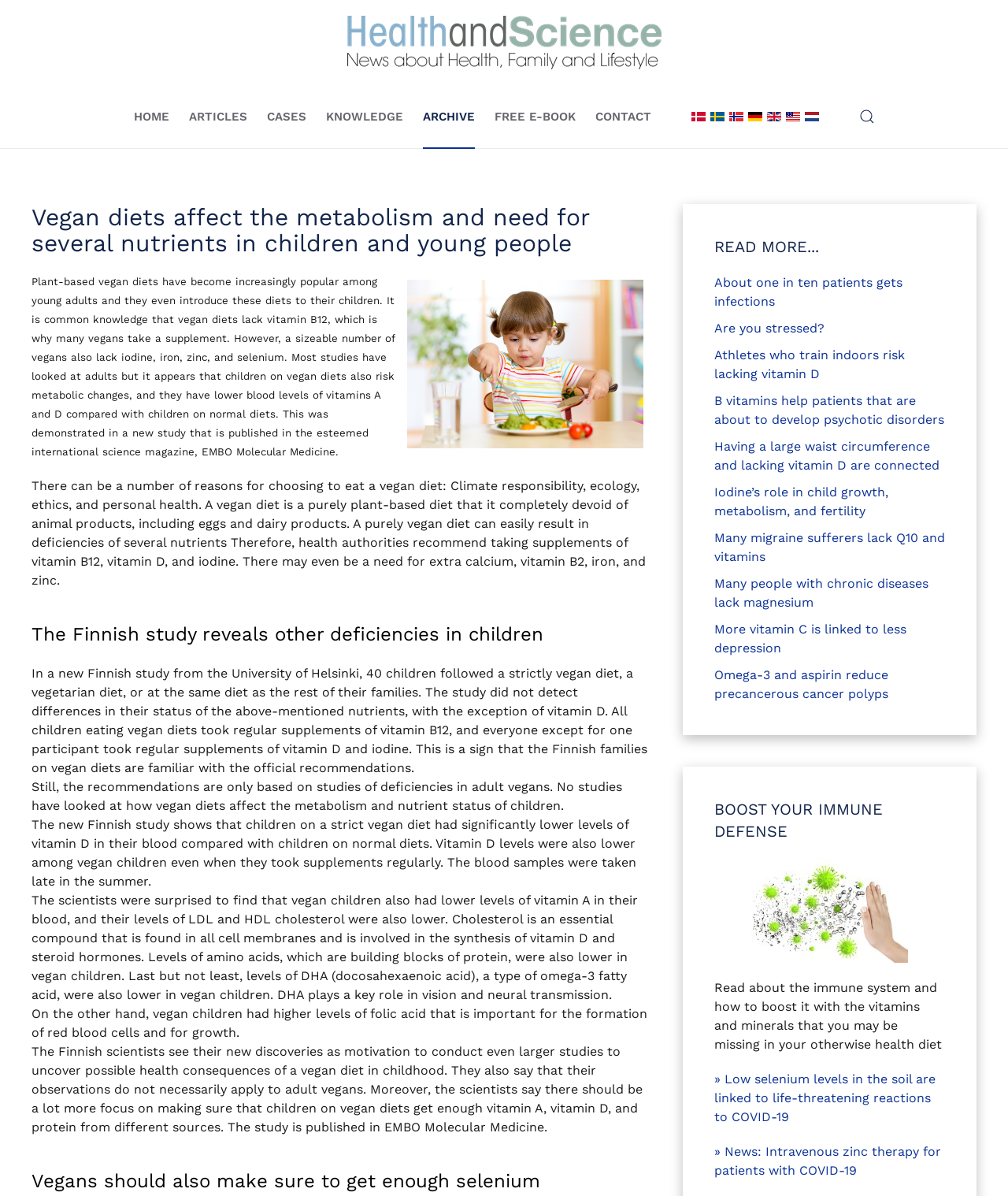What is the significance of selenium in the context of COVID-19?
From the image, respond with a single word or phrase.

Linked to life-threatening reactions